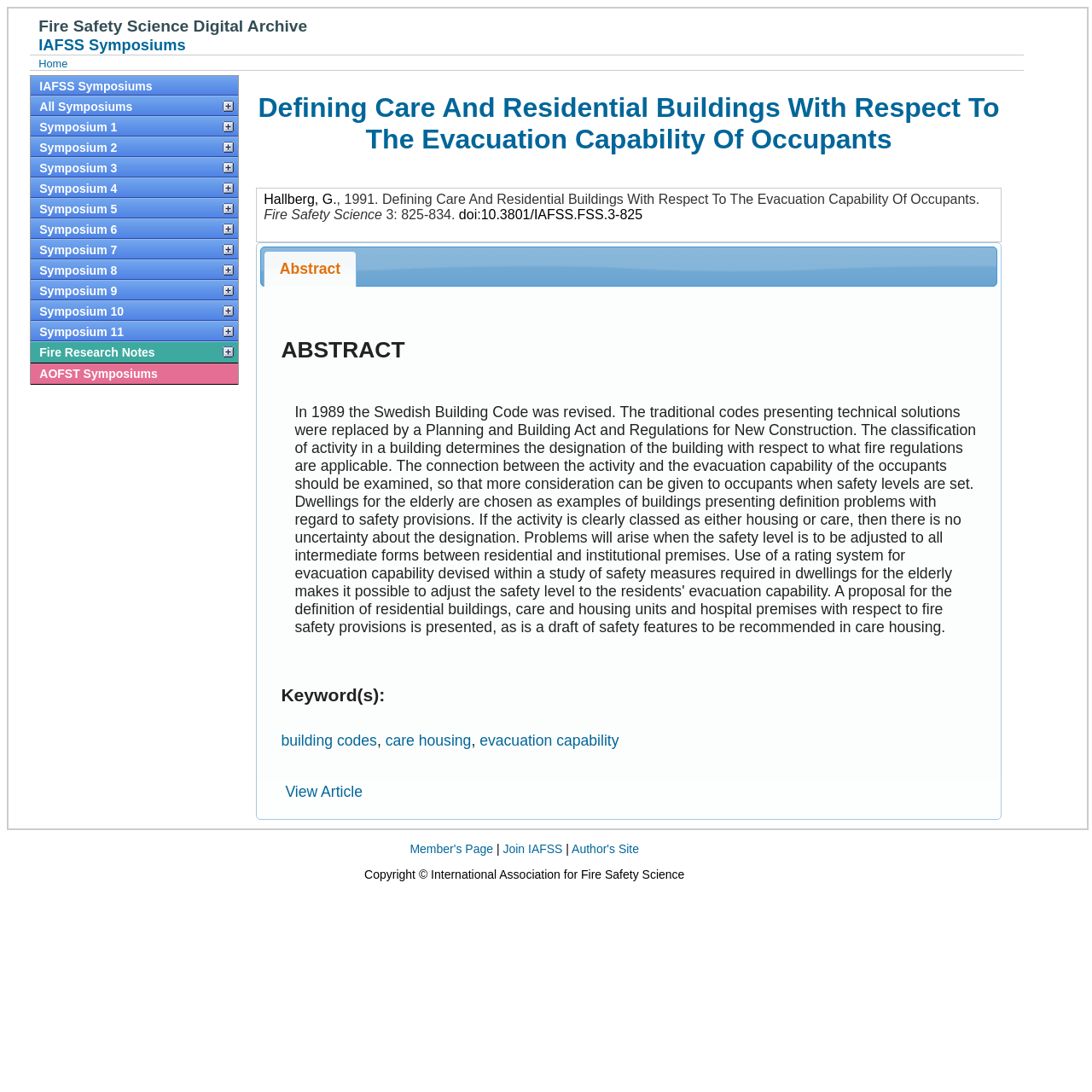Respond to the question with just a single word or phrase: 
What is the name of the digital archive?

Fire Safety Science Digital Archive